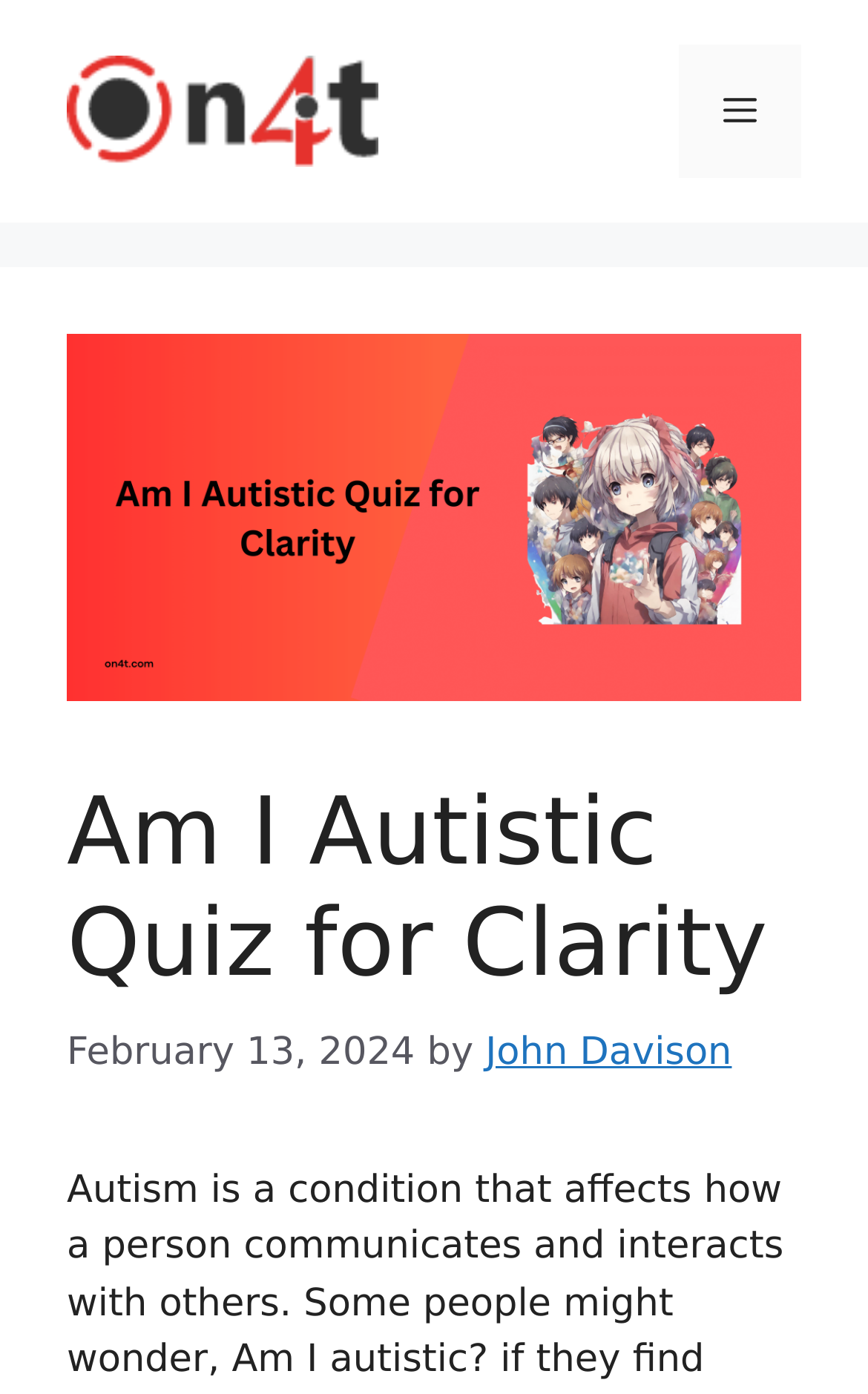What is the main topic of the webpage?
Please analyze the image and answer the question with as much detail as possible.

I determined the main topic of the webpage by looking at the heading element within the header section, which contains the text 'Am I Autistic Quiz for Clarity', indicating that the webpage is about a quiz related to autism.